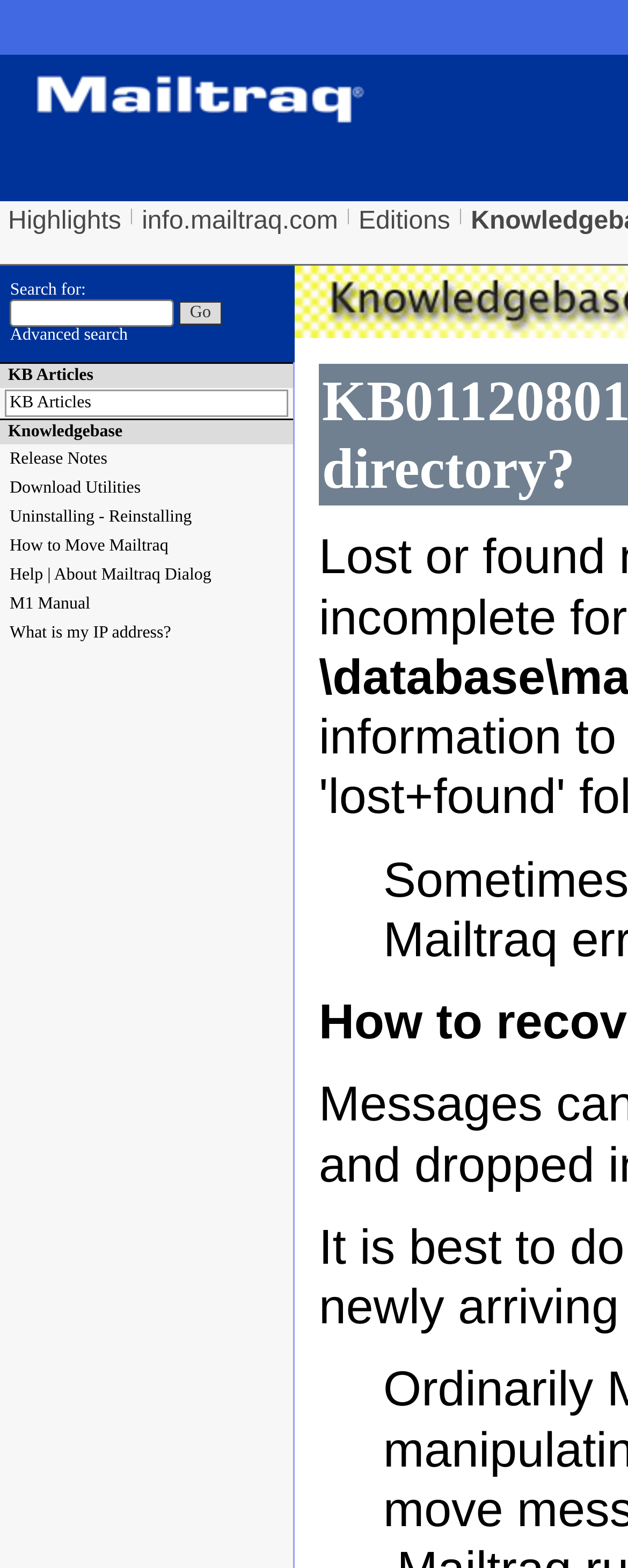Determine the bounding box coordinates of the section to be clicked to follow the instruction: "View KB Articles". The coordinates should be given as four float numbers between 0 and 1, formatted as [left, top, right, bottom].

[0.008, 0.248, 0.459, 0.266]